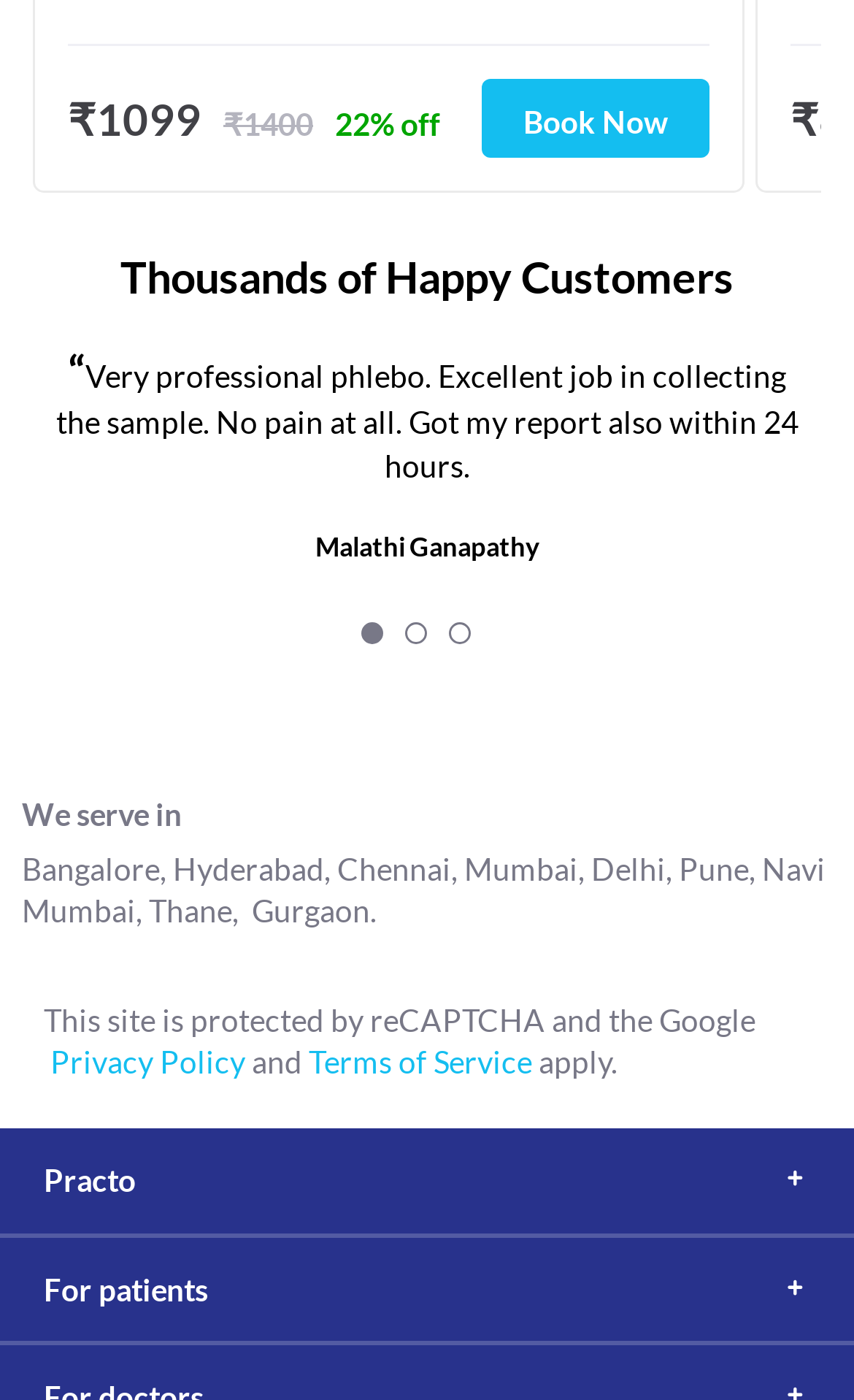Provide the bounding box coordinates for the UI element that is described as: "Book Now".

[0.564, 0.056, 0.831, 0.112]